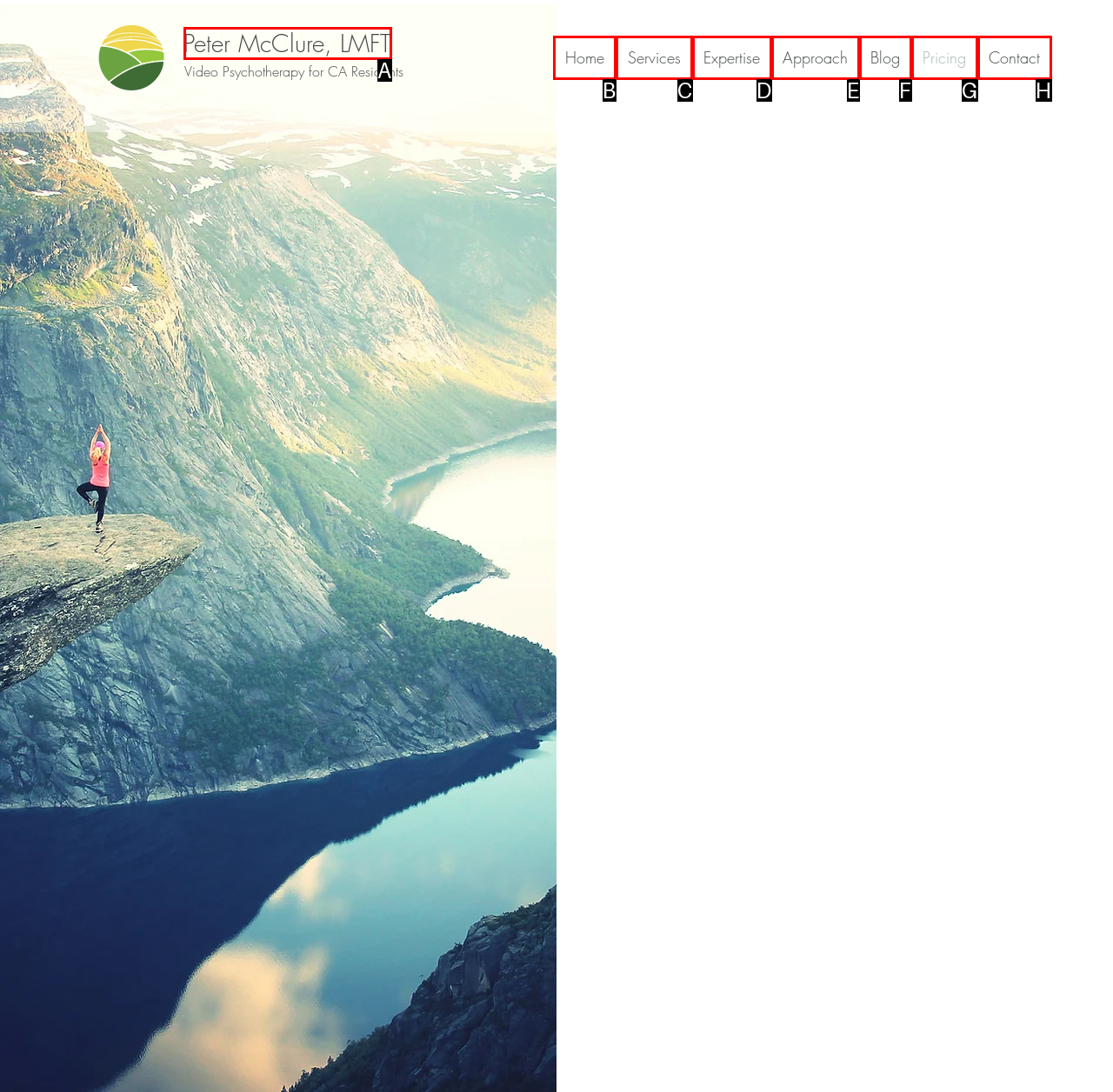Find the UI element described as: Approach
Reply with the letter of the appropriate option.

E